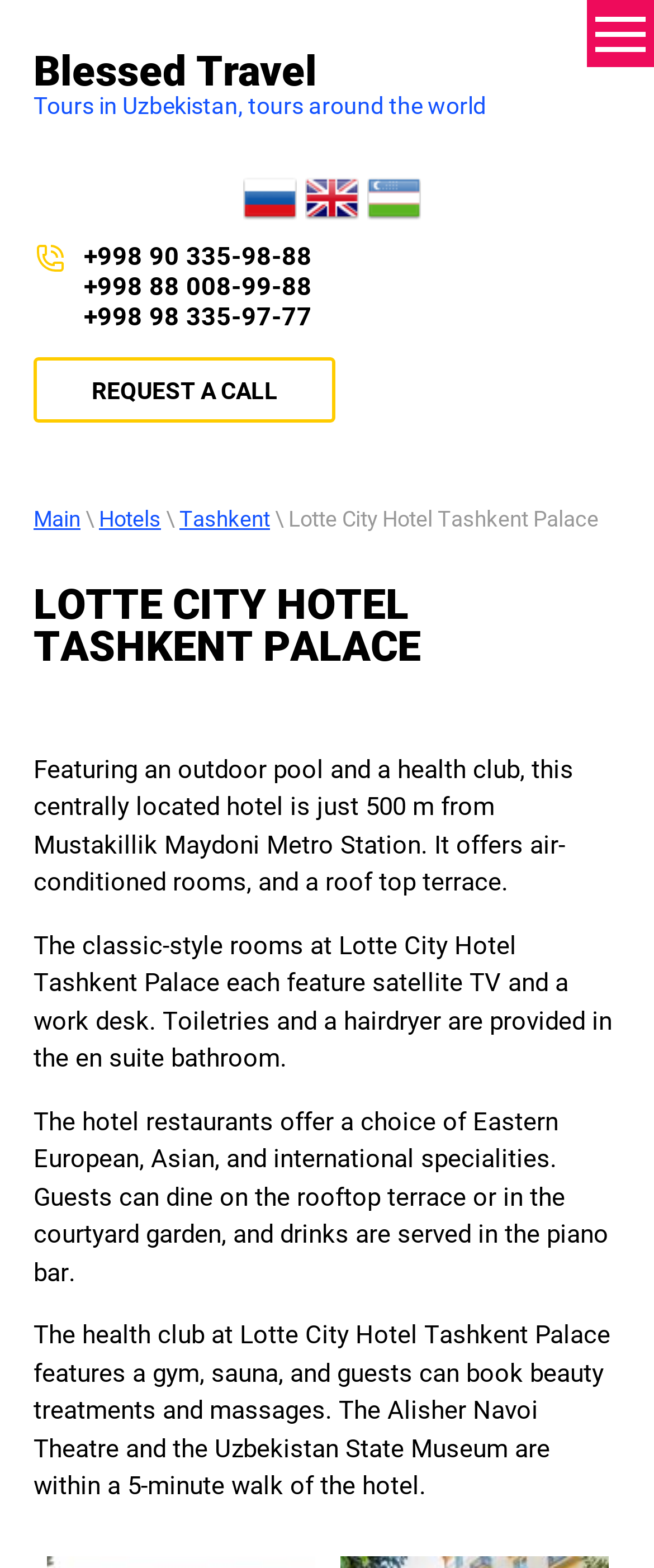Explain in detail what is displayed on the webpage.

The webpage is about Lotte City Hotel Tashkent Palace, a hotel located in Tashkent, Uzbekistan. At the top left corner, there is a link to "Blessed Travel" and a static text describing the hotel's services, "Tours in Uzbekistan, tours around the world". Below this, there are three phone numbers listed as links. 

To the right of the phone numbers, there is a "REQUEST A CALL" link. Above this link, there are three social media icons represented as links. 

The main navigation menu is located below, with links to "Main", "Hotels", and "Tashkent". The hotel's name, "Lotte City Hotel Tashkent Palace", is written in a larger font size and is centered on the page.

Below the navigation menu, there is a heading that reads "LOTTE CITY HOTEL TASHKENT PALACE". This is followed by four paragraphs of text that describe the hotel's amenities and services. The first paragraph mentions the hotel's outdoor pool, health club, and rooftop terrace. The second paragraph describes the hotel's rooms, which feature satellite TV and a work desk. The third paragraph talks about the hotel's restaurants, which offer a variety of cuisines and dining options. The fourth paragraph describes the hotel's health club, which features a gym, sauna, and beauty treatments, and mentions the hotel's proximity to local attractions.